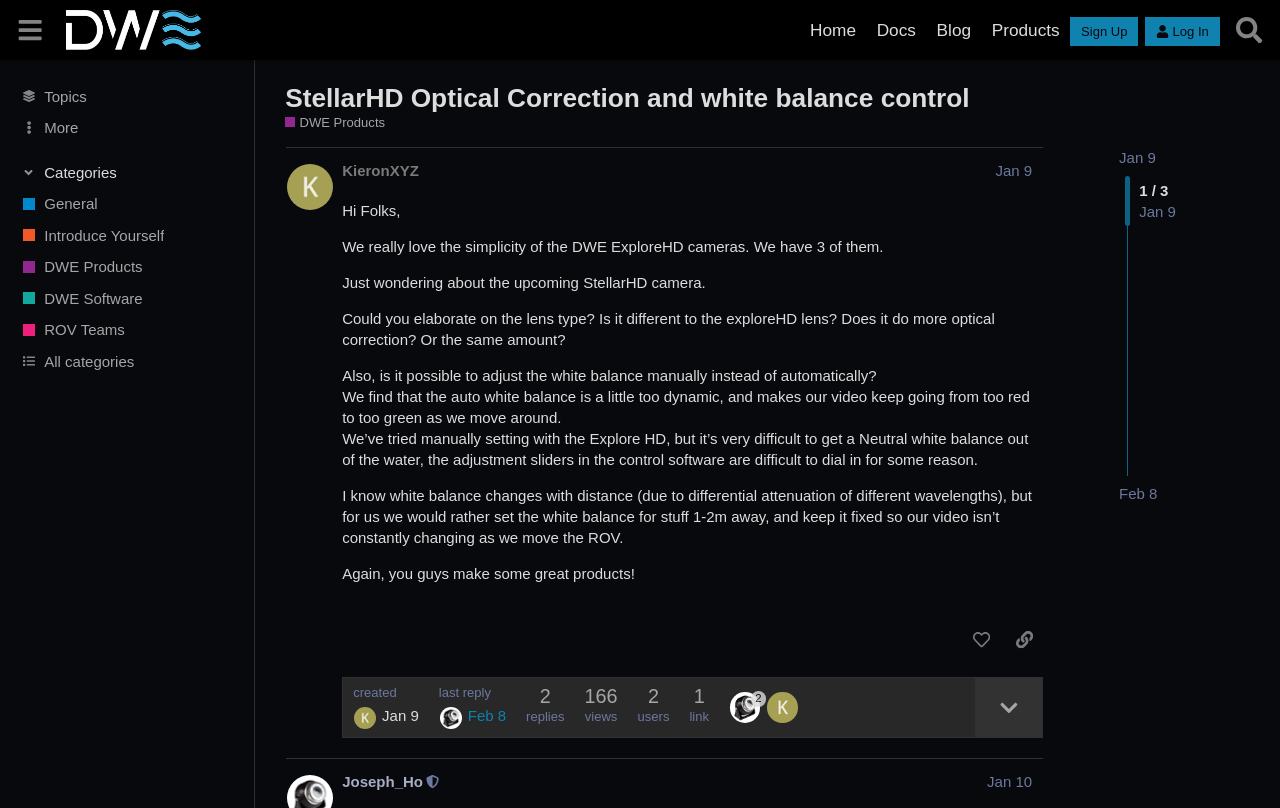Determine the bounding box coordinates for the area that should be clicked to carry out the following instruction: "View the 'StellarHD Optical Correction and white balance control' topic".

[0.223, 0.102, 0.758, 0.139]